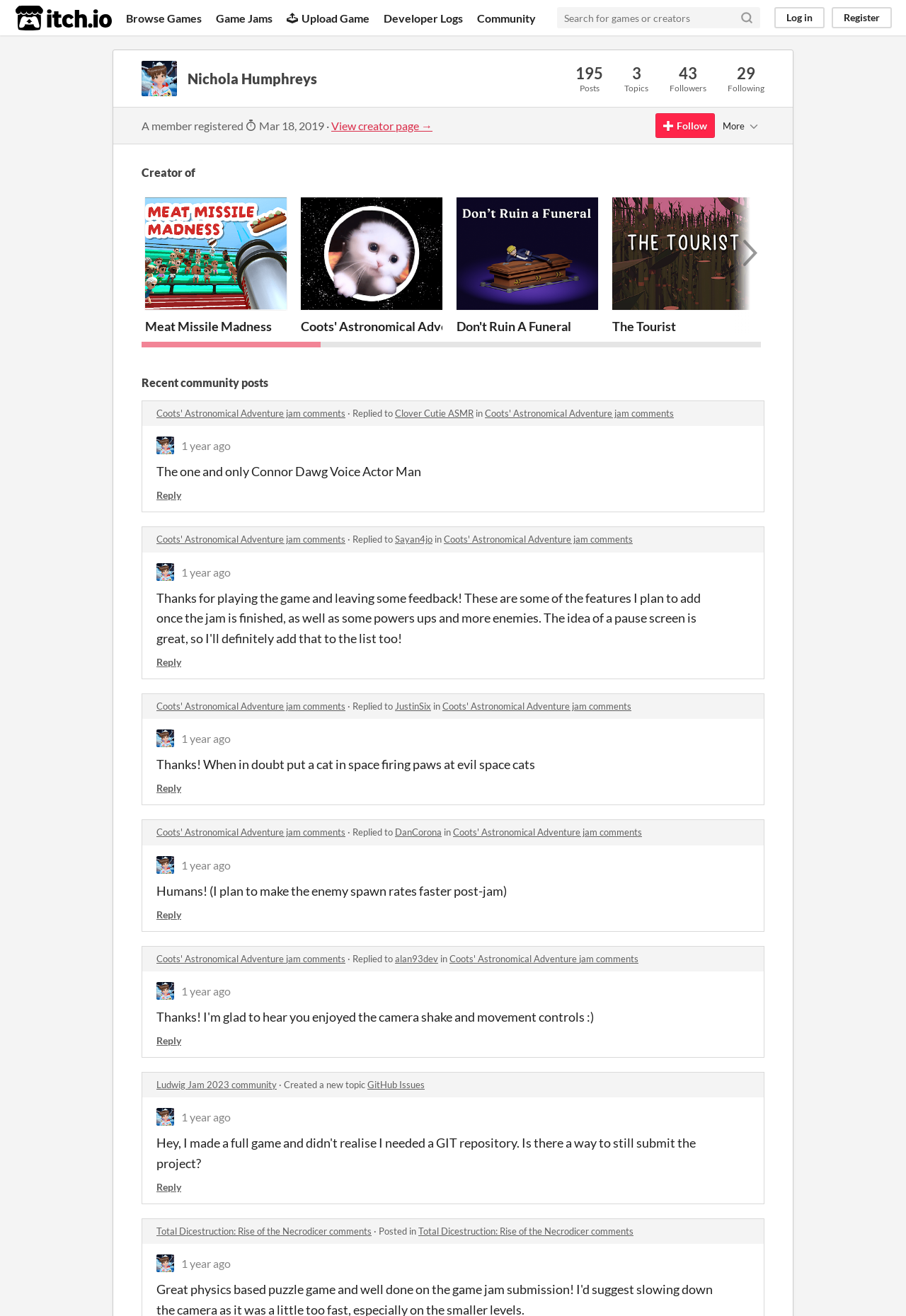Provide your answer in one word or a succinct phrase for the question: 
What is the title of the recent community post?

Coots' Astronomical Adventure jam comments